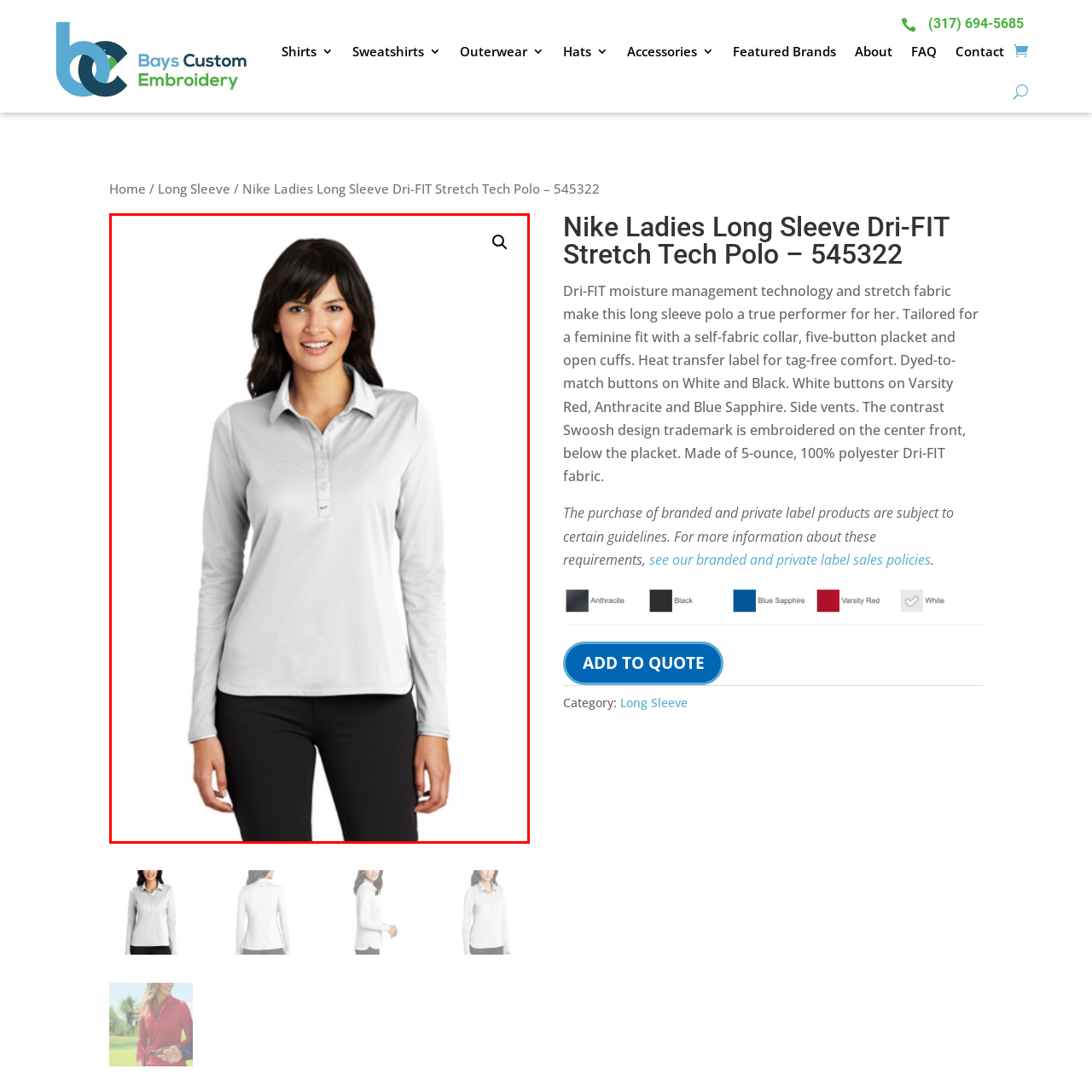Describe extensively the image that is situated inside the red border.

This image features a woman wearing a Nike Ladies Long Sleeve Dri-FIT Stretch Tech Polo. The polo is styled in a soft, light grey color and designed for comfort and performance. It showcases a traditional self-fabric collar and features a five-button placket, enhancing its classic polo look. The fabric is crafted with Dri-FIT technology, providing moisture management, making it ideal for both active and casual wear. The long sleeves and slightly tailored fit contribute to a feminine silhouette, making it a versatile piece for various occasions. Below the placket, the iconic Nike Swoosh logo is embroidered, adding a touch of branding to this stylish polo shirt. This attire not only offers functionality but also ensures a polished appearance, perfect for everyday activities or sporting events.